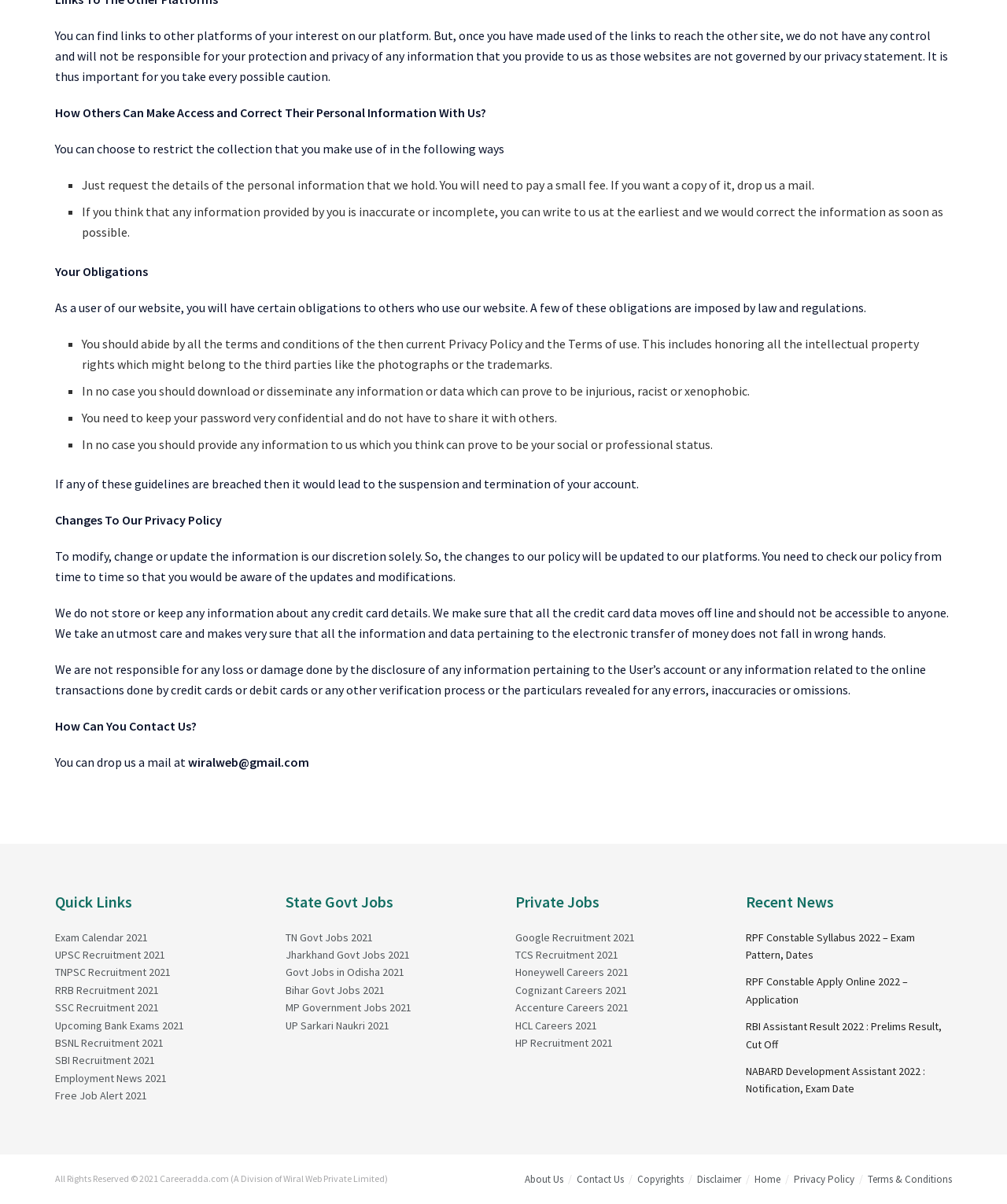Specify the bounding box coordinates of the area to click in order to follow the given instruction: "View RPF Constable Syllabus 2022."

[0.74, 0.772, 0.908, 0.799]